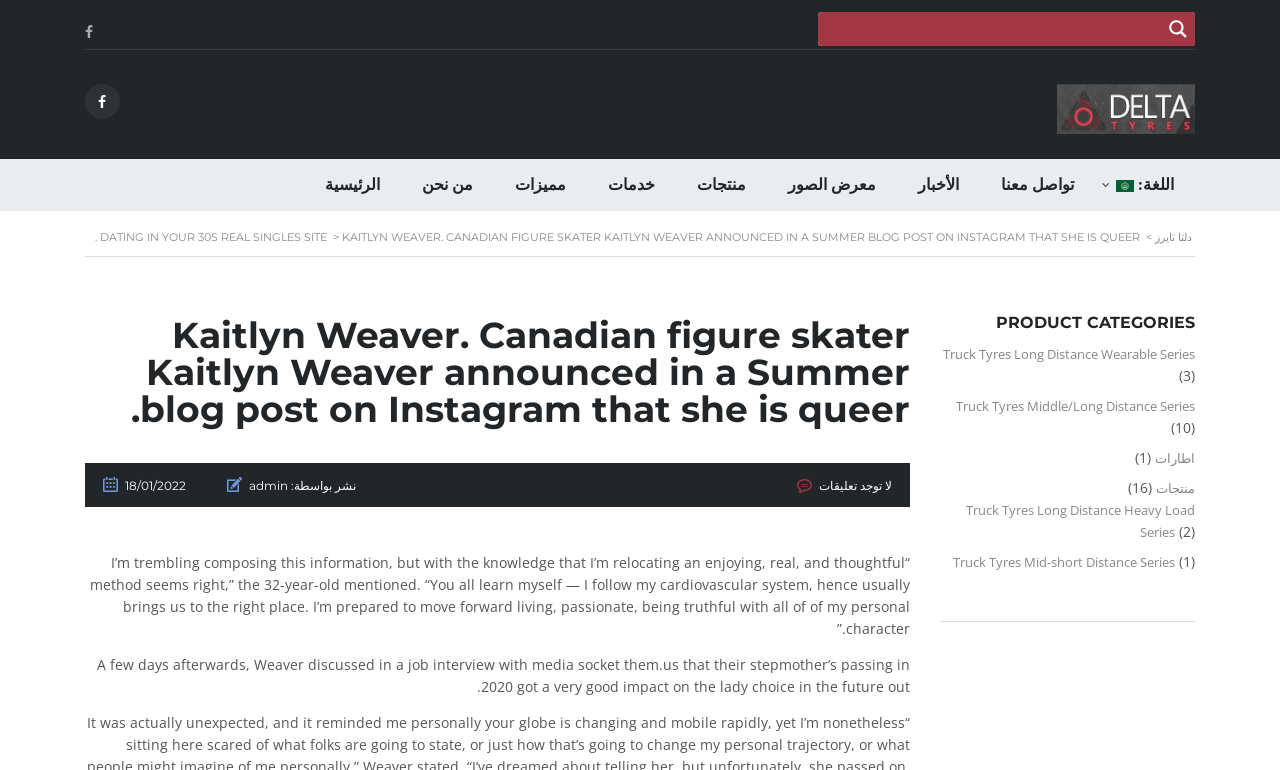Please identify the bounding box coordinates of the area I need to click to accomplish the following instruction: "Search for something".

[0.647, 0.014, 0.898, 0.061]